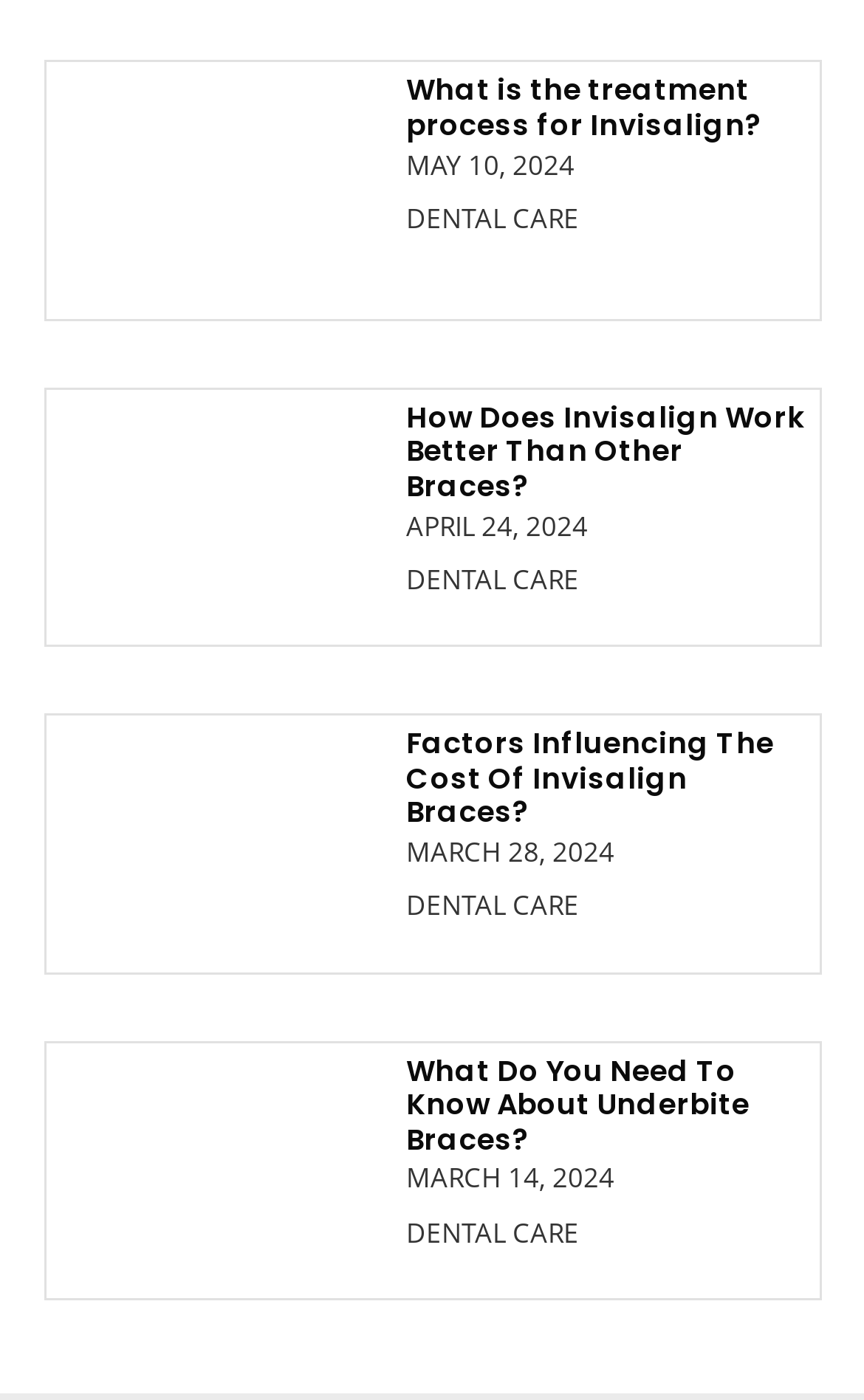Locate the bounding box for the described UI element: "Dental Care". Ensure the coordinates are four float numbers between 0 and 1, formatted as [left, top, right, bottom].

[0.47, 0.142, 0.67, 0.169]